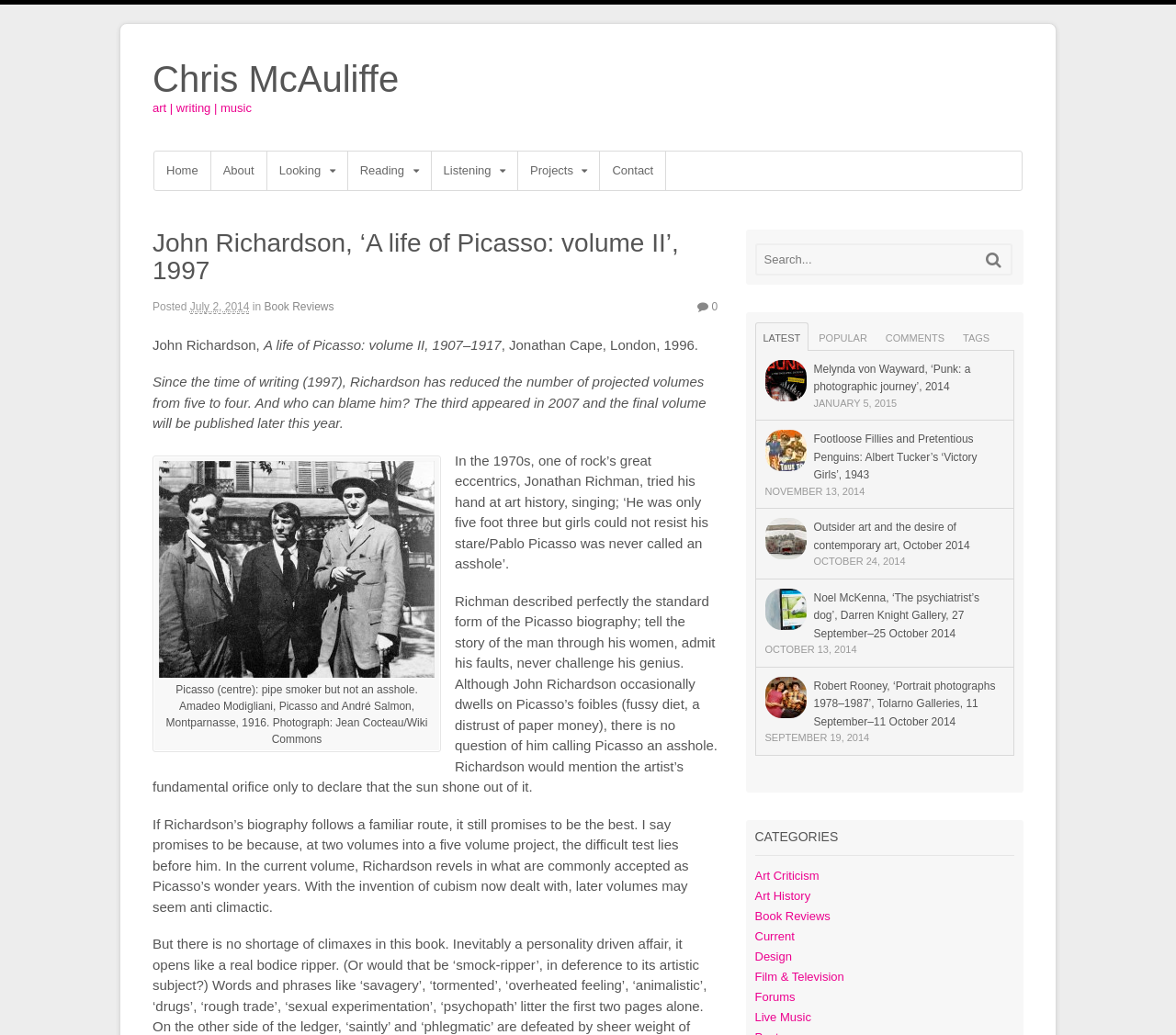What is the title of the book reviewed?
Your answer should be a single word or phrase derived from the screenshot.

A life of Picasso: volume II